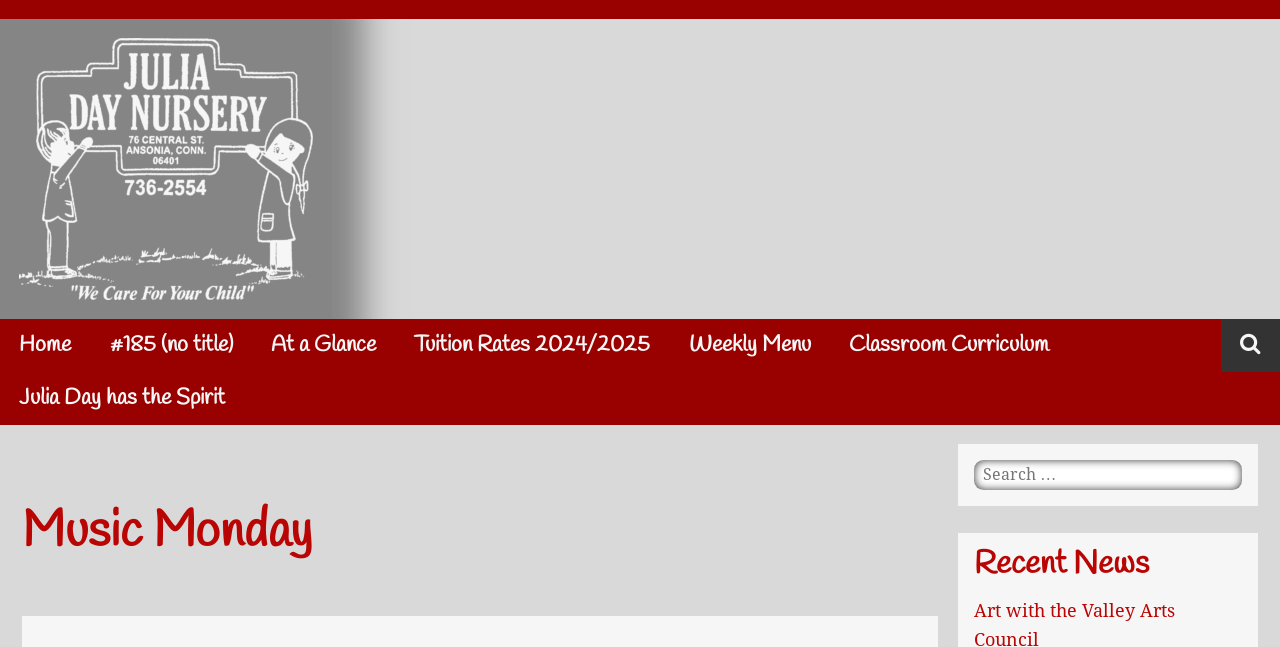Locate the bounding box coordinates of the element to click to perform the following action: 'Go to Home page'. The coordinates should be given as four float values between 0 and 1, in the form of [left, top, right, bottom].

[0.0, 0.493, 0.071, 0.575]